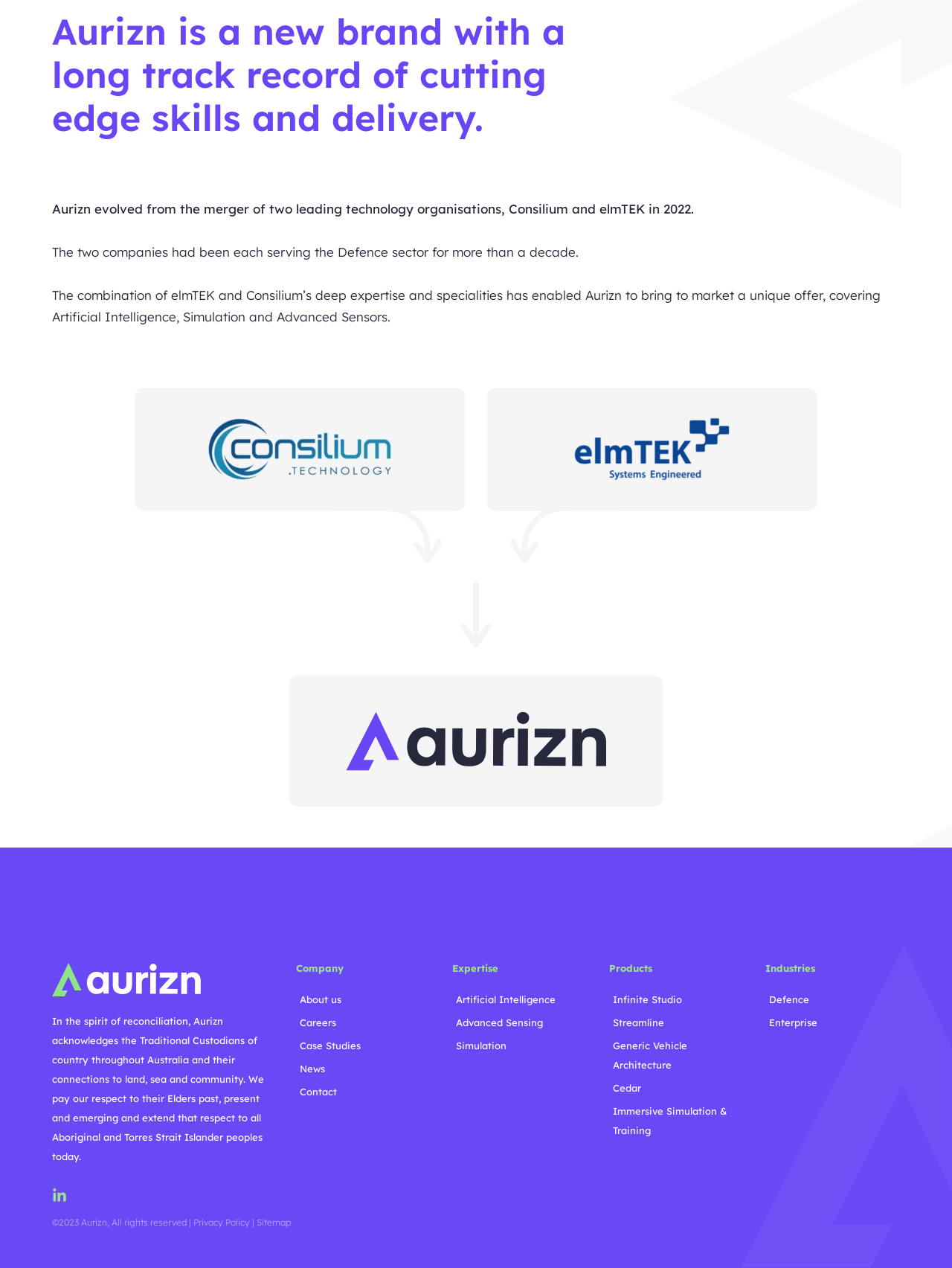Respond to the question below with a single word or phrase:
What is the name of the product mentioned in the 'Products' section that is related to simulation?

Immersive Simulation & Training